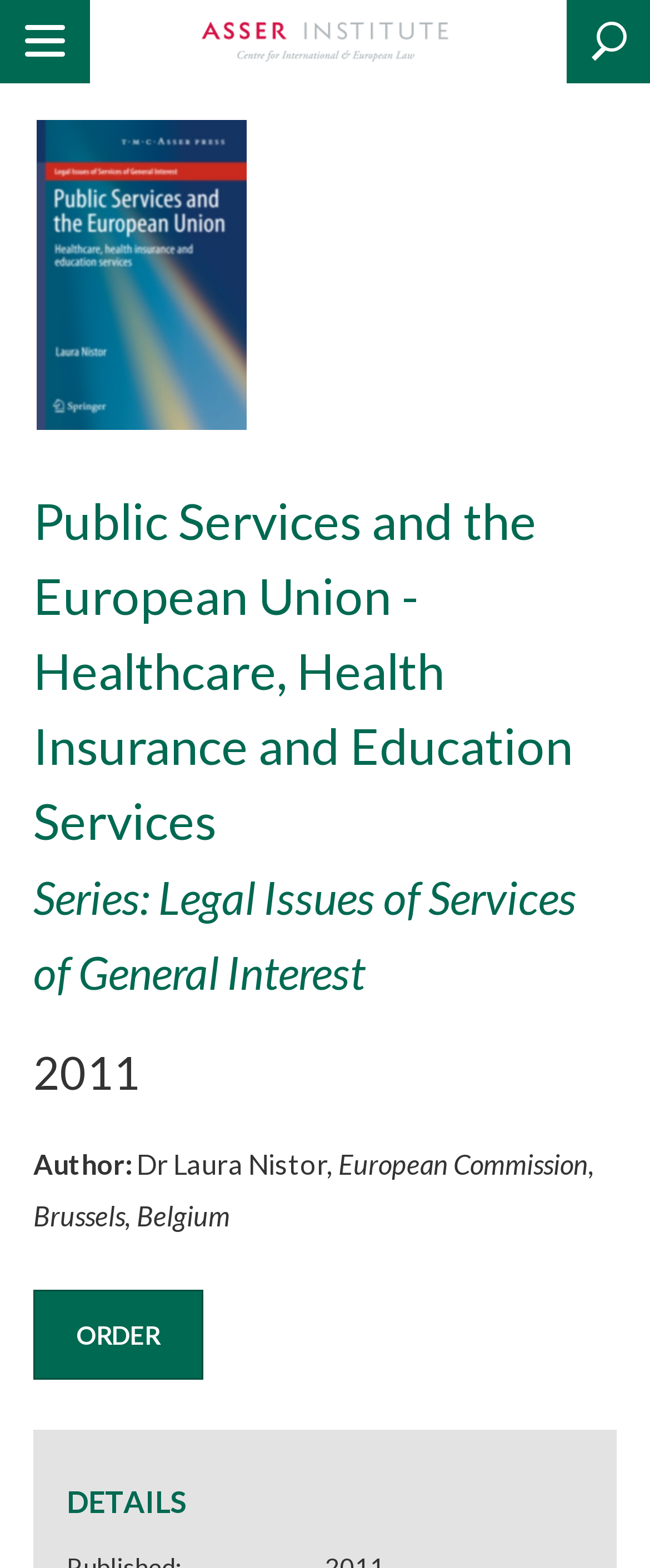What can you do with the 'ORDER' button?
Refer to the image and provide a one-word or short phrase answer.

Order the book